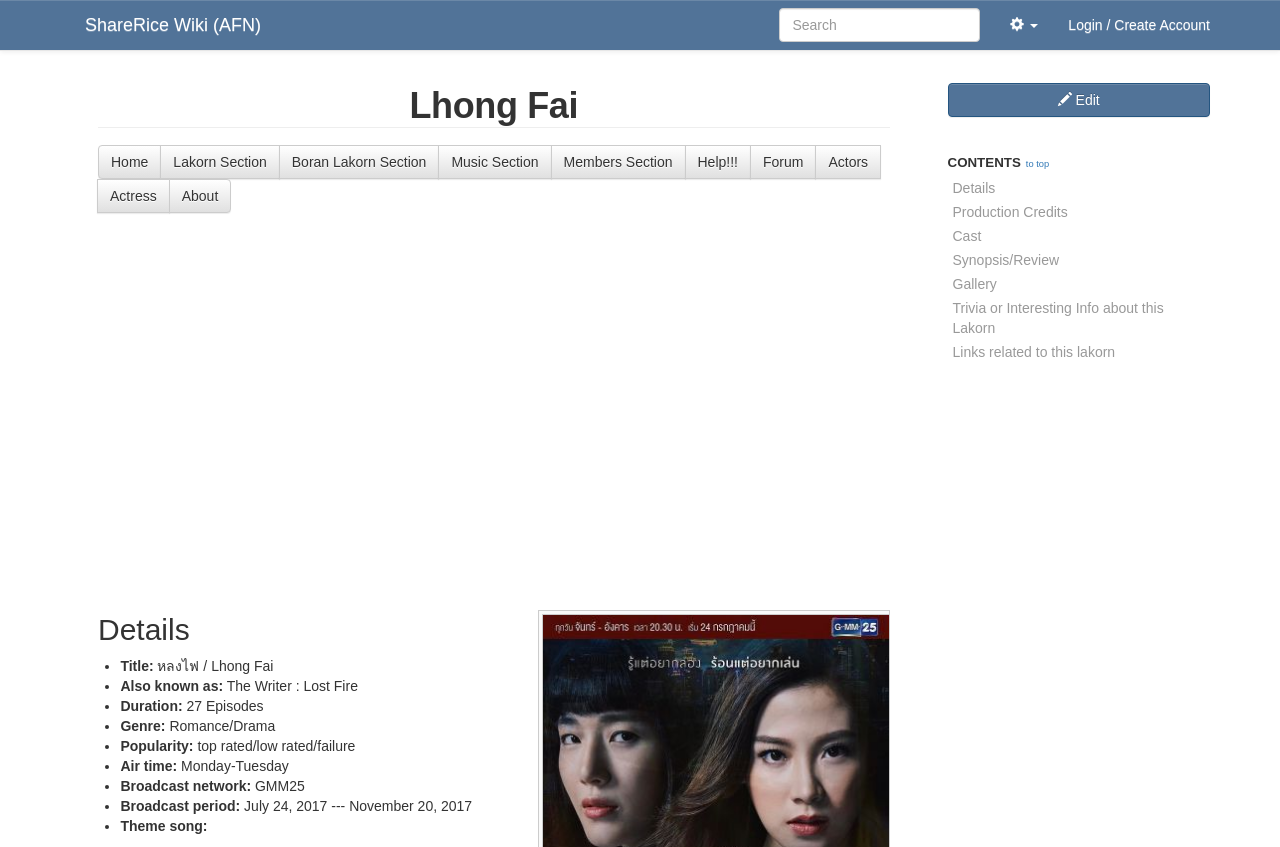Please analyze the image and provide a thorough answer to the question:
How many episodes does this lakorn have?

I found the duration '27 Episodes' in the static text element with bounding box coordinates [0.143, 0.824, 0.206, 0.843] which is a child element of the 'Details' heading.